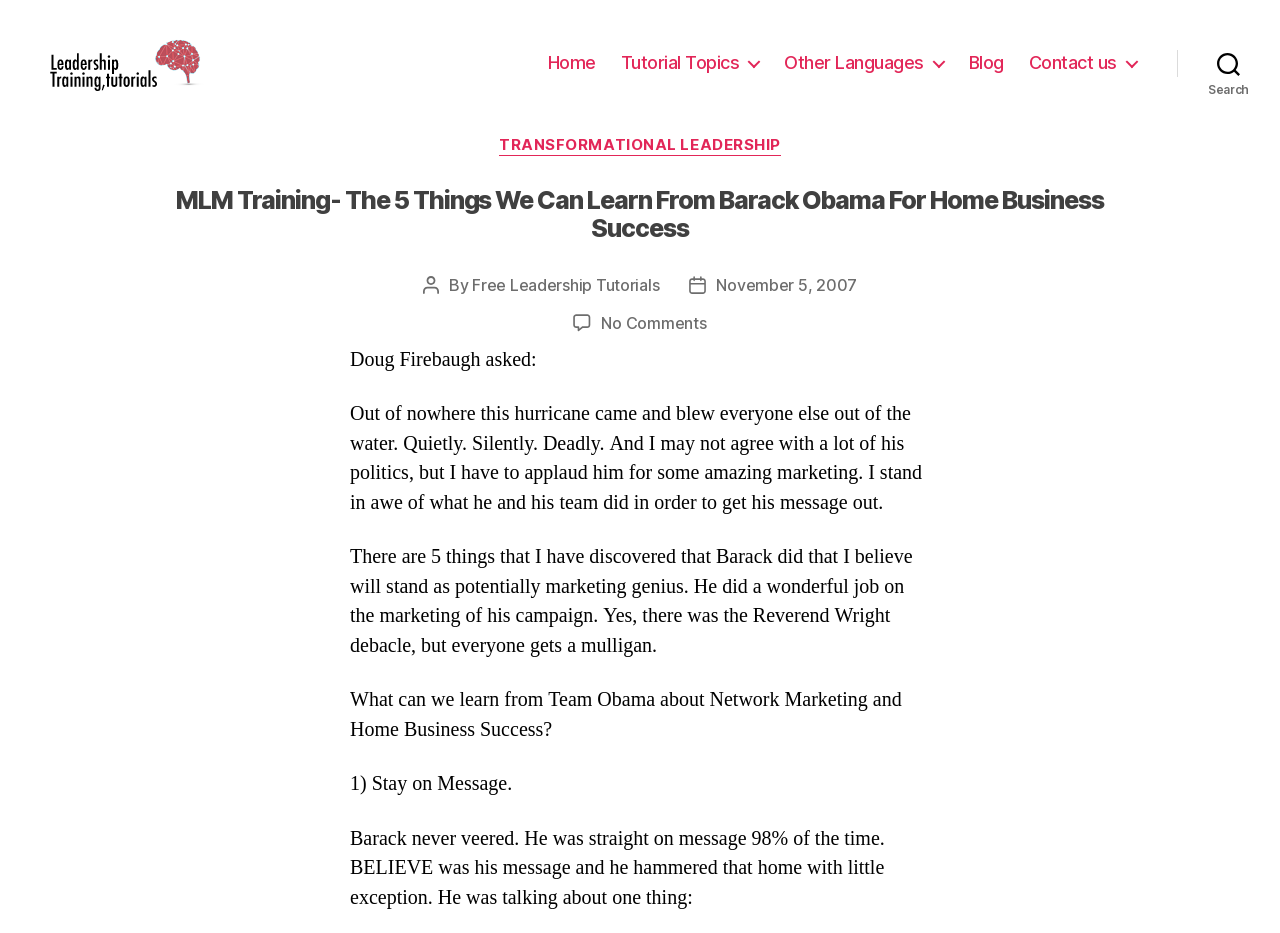What is the date of the post?
Please provide a comprehensive answer based on the visual information in the image.

The date of the post is November 5, 2007, as indicated by the link 'November 5, 2007' below the post title.